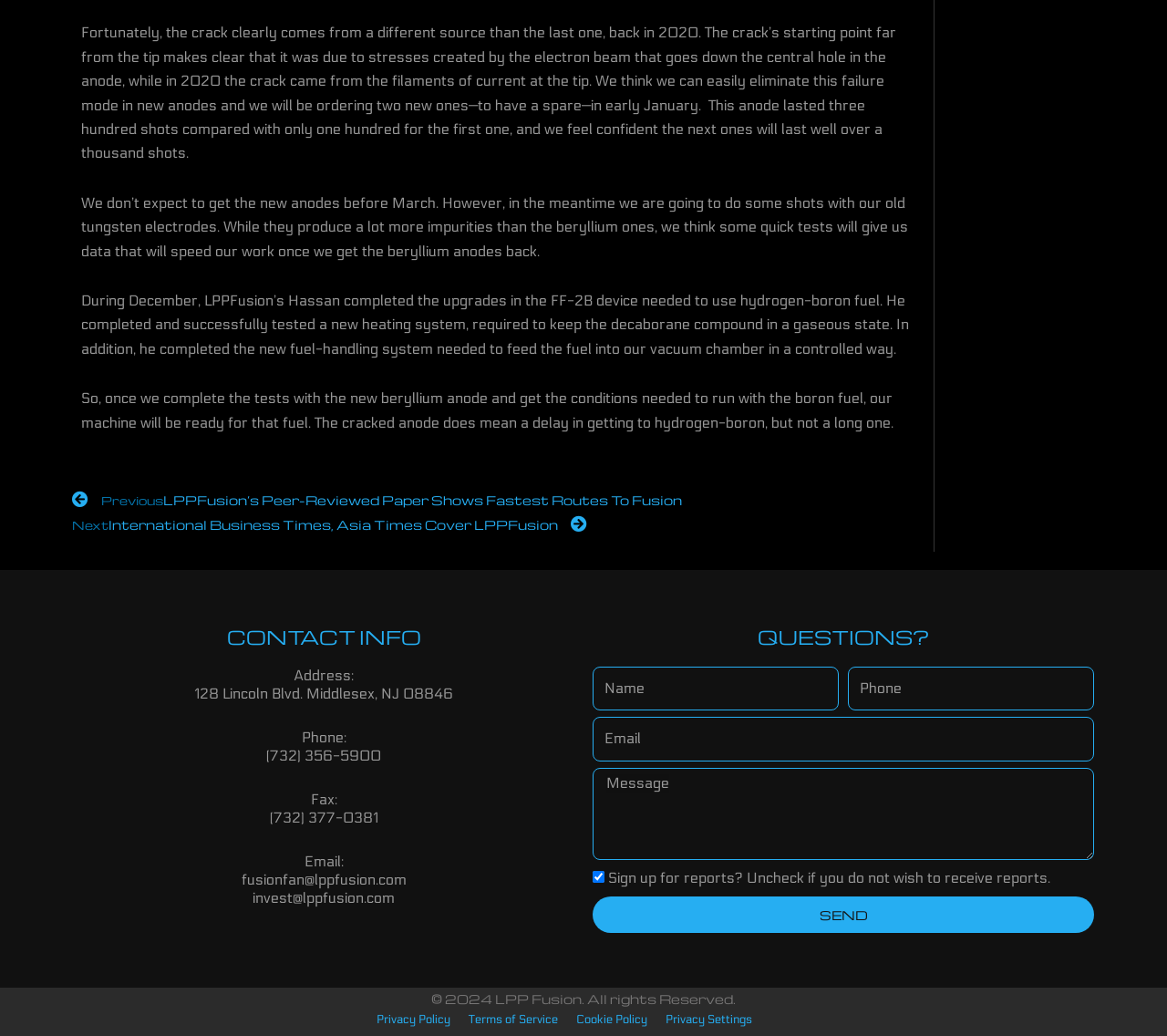What is the material of the new anodes?
Look at the screenshot and provide an in-depth answer.

The answer can be found in the second paragraph of the webpage, which mentions that the team is going to do some shots with their old tungsten electrodes, implying that the new anodes are made of a different material, which is later mentioned as beryllium.